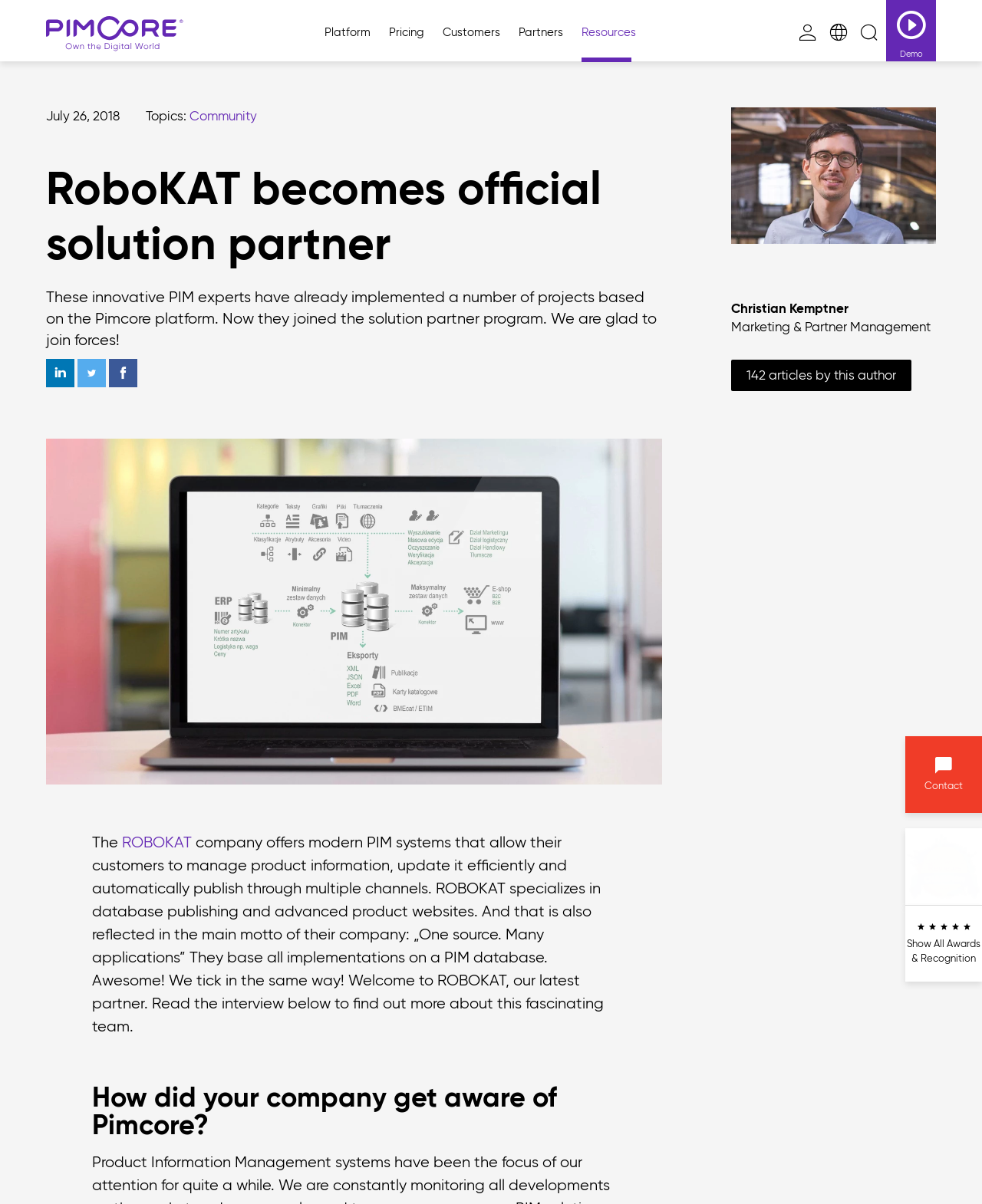Using floating point numbers between 0 and 1, provide the bounding box coordinates in the format (top-left x, top-left y, bottom-right x, bottom-right y). Locate the UI element described here: parent_node: Previous

None